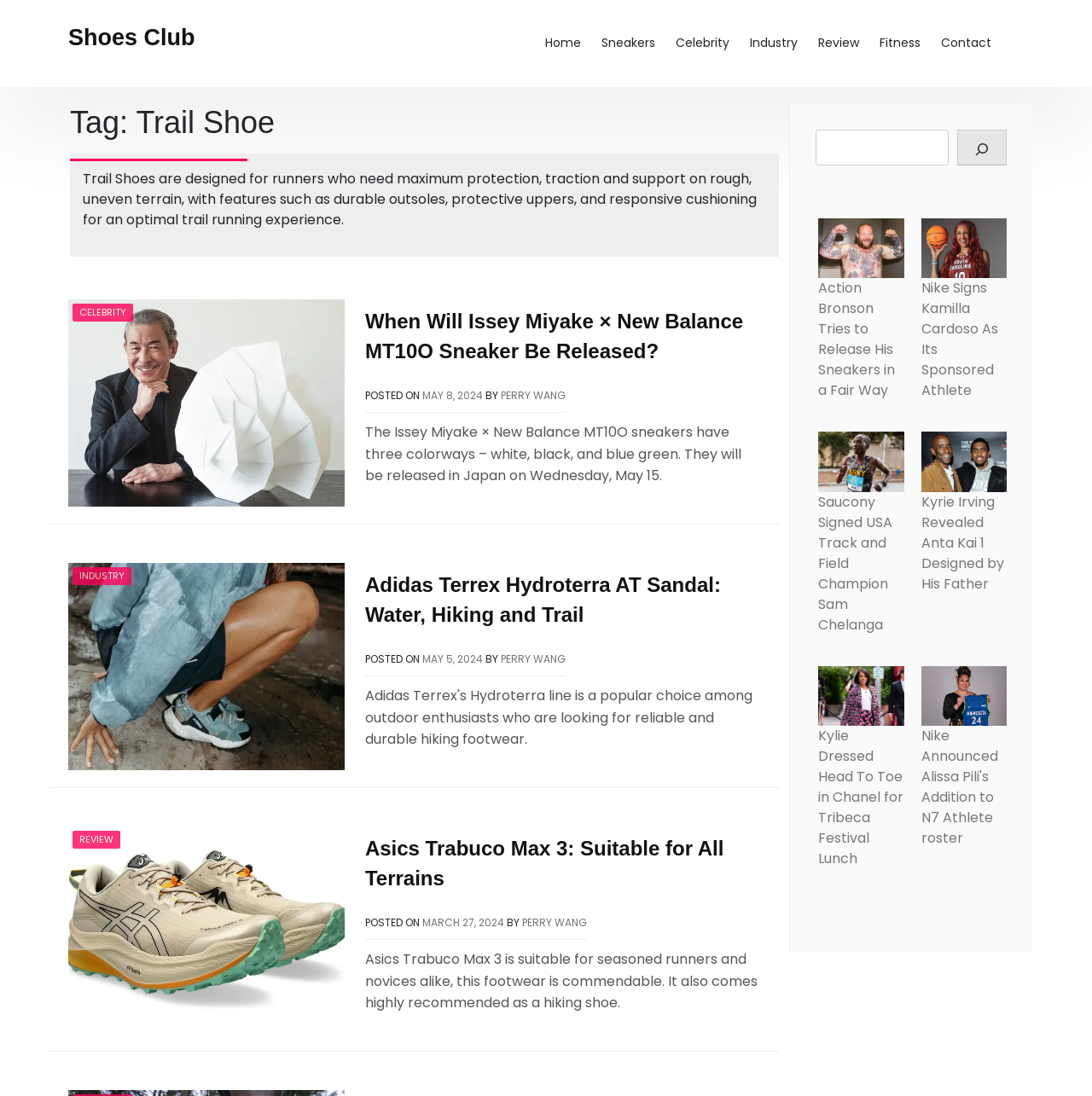Write a detailed summary of the webpage.

The webpage is about trail shoes and features various articles and news related to the topic. At the top, there is a navigation menu with links to different sections, including "Home", "Sneakers", "Celebrity", "Industry", "Review", "Fitness", and "Contact". 

Below the navigation menu, there is a header section with a title "Tag: Trail Shoe" and a brief description of trail shoes, stating that they are designed for runners who need maximum protection, traction, and support on rough, uneven terrain.

The main content of the webpage is divided into three sections, each containing an article with a heading, image, and text. The first article is about Issey Miyake × New Balance MT10O sneakers, which will be released in Japan on May 15. The second article is about Adidas Terrex Hydroterra AT sandals, which are suitable for water, hiking, and trail activities. The third article is about Asics Trabuco Max 3, which is suitable for all terrains and is recommended for seasoned runners and novices alike.

On the right side of the webpage, there is a complementary section with a search box and several links to news articles about celebrities and athletes, including Action Bronson, Kamilla Cardoso, Sam Chelanga, Kyrie Irving, Kerry Washington, and Alissa Pili. Each link is accompanied by an image and a brief description of the article.